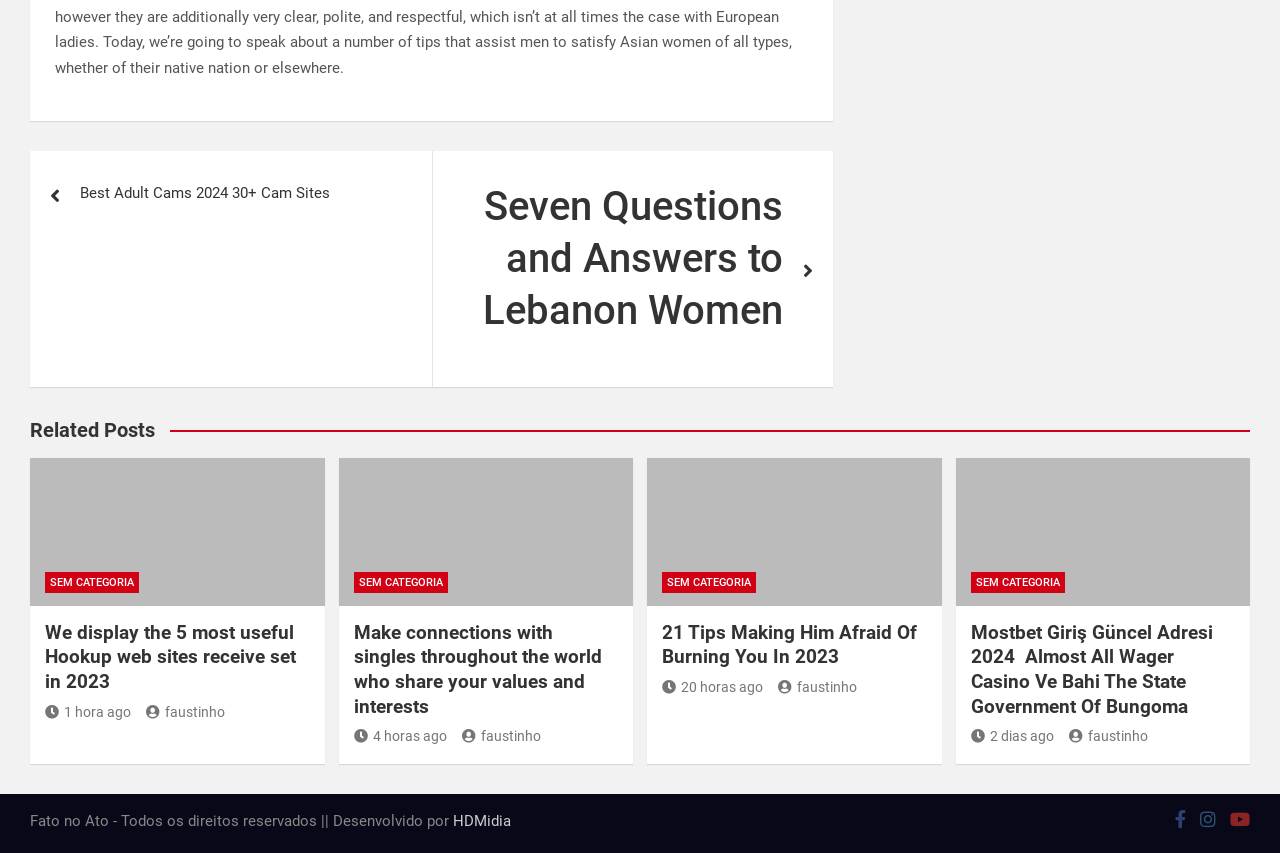Using the information in the image, could you please answer the following question in detail:
Who is the author of the latest post?

I looked at the timestamps of the posts and found the latest one, which has an author icon with the name 'faustinho'.